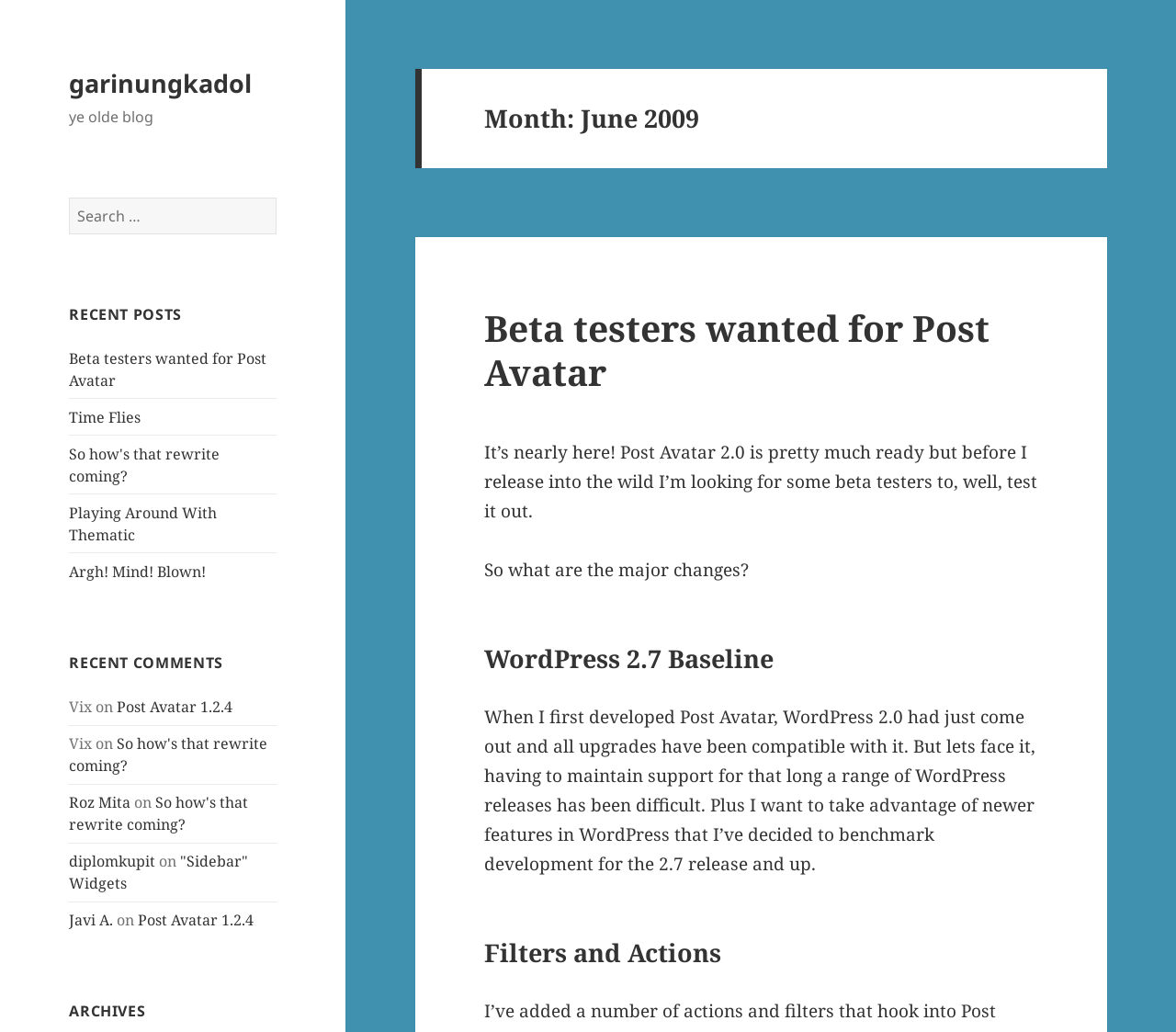What is the title of the first post?
Please elaborate on the answer to the question with detailed information.

I found the answer by looking at the link element with the text 'Beta testers wanted for Post Avatar' which is located at [0.059, 0.337, 0.227, 0.378]. This text is likely to be the title of the first post.